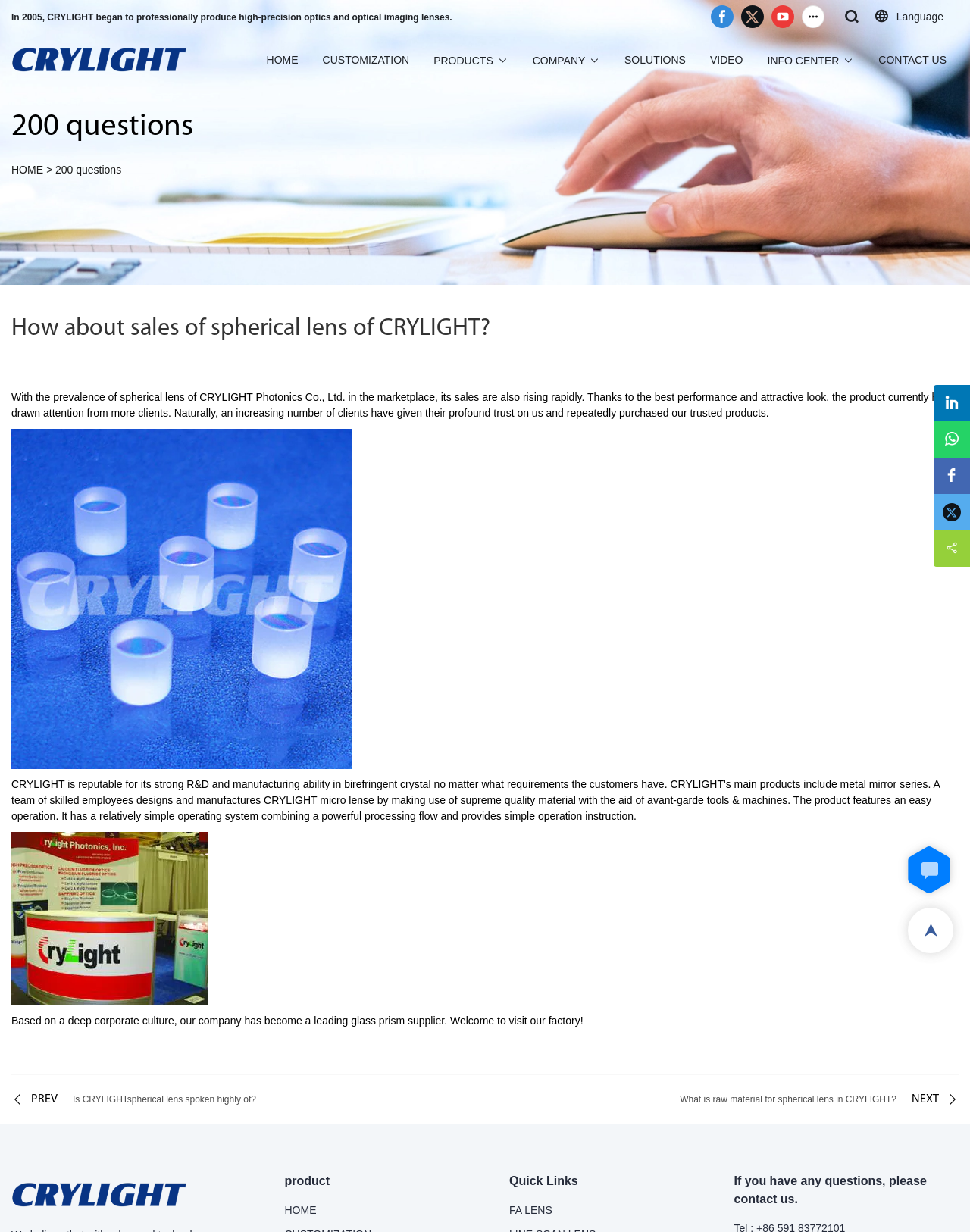Respond to the following question using a concise word or phrase: 
What is the position of the language selection option?

Top right